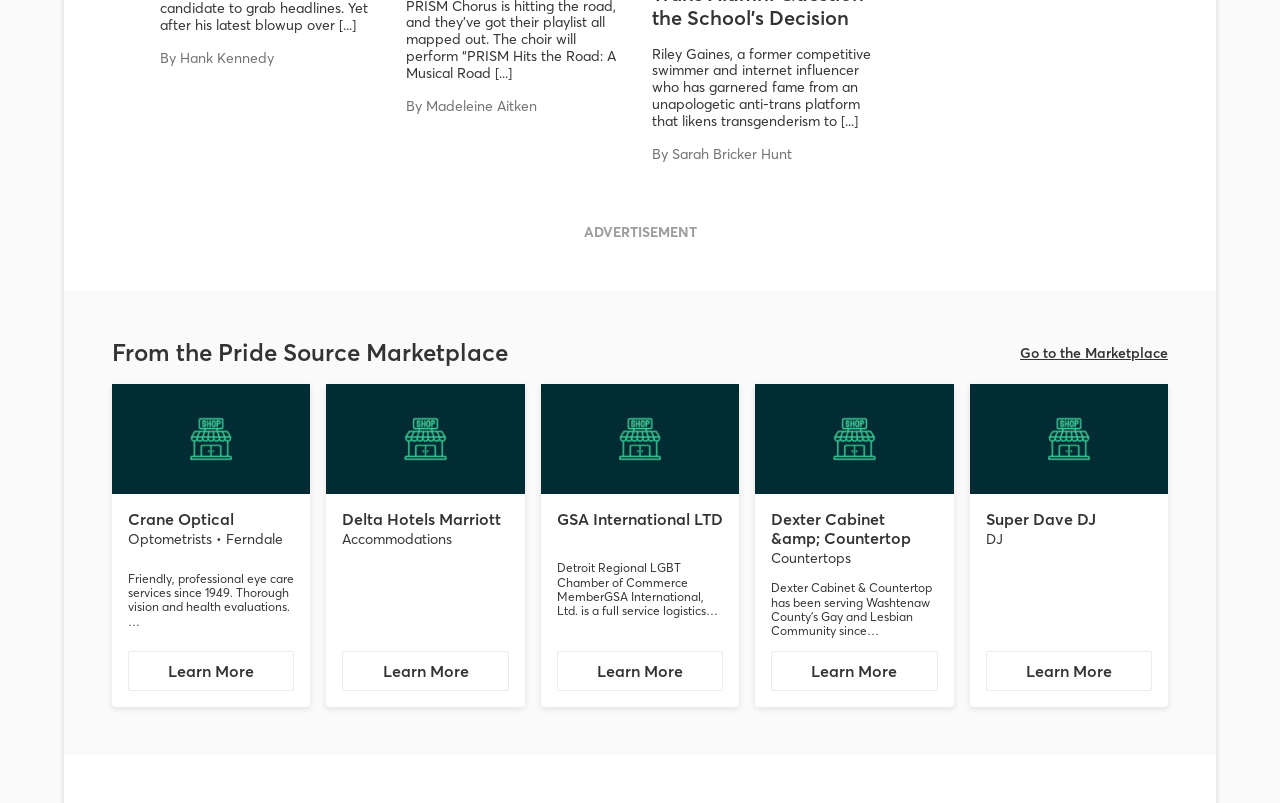Please locate the bounding box coordinates of the element's region that needs to be clicked to follow the instruction: "Check out the Super Dave DJ page". The bounding box coordinates should be provided as four float numbers between 0 and 1, i.e., [left, top, right, bottom].

[0.77, 0.634, 0.856, 0.659]